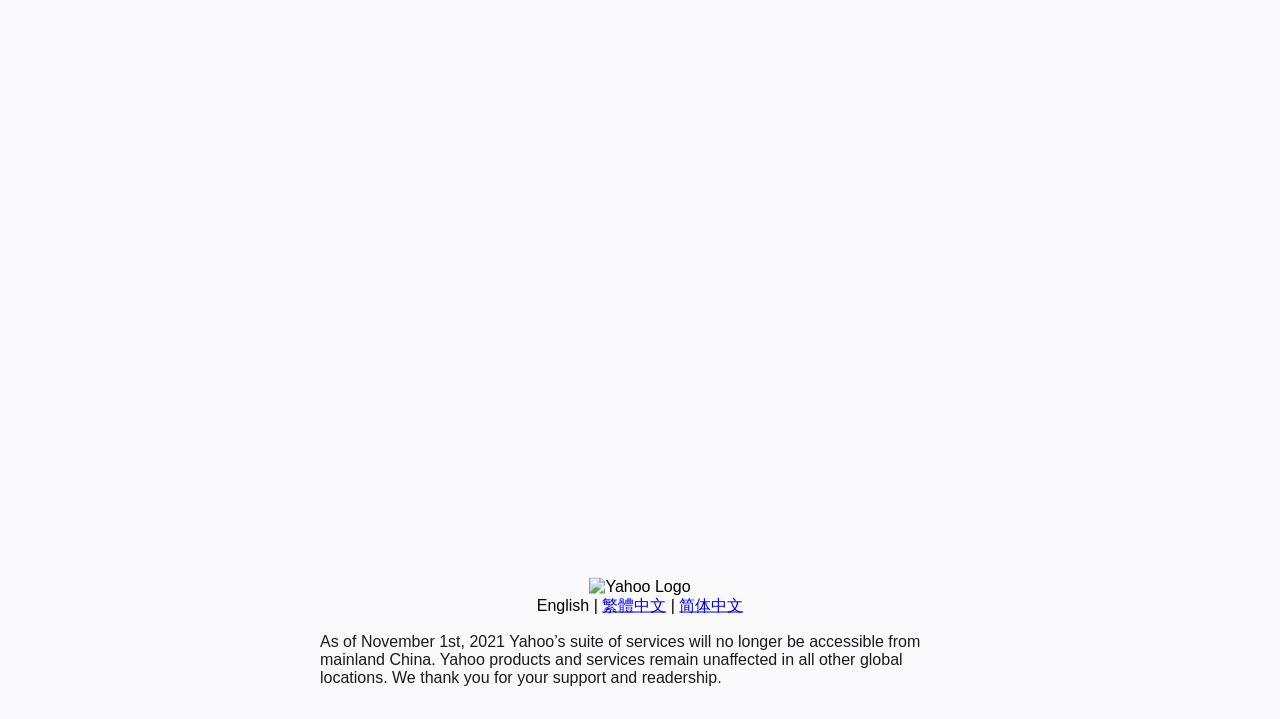Please find the bounding box coordinates (top-left x, top-left y, bottom-right x, bottom-right y) in the screenshot for the UI element described as follows: English

[0.419, 0.83, 0.46, 0.853]